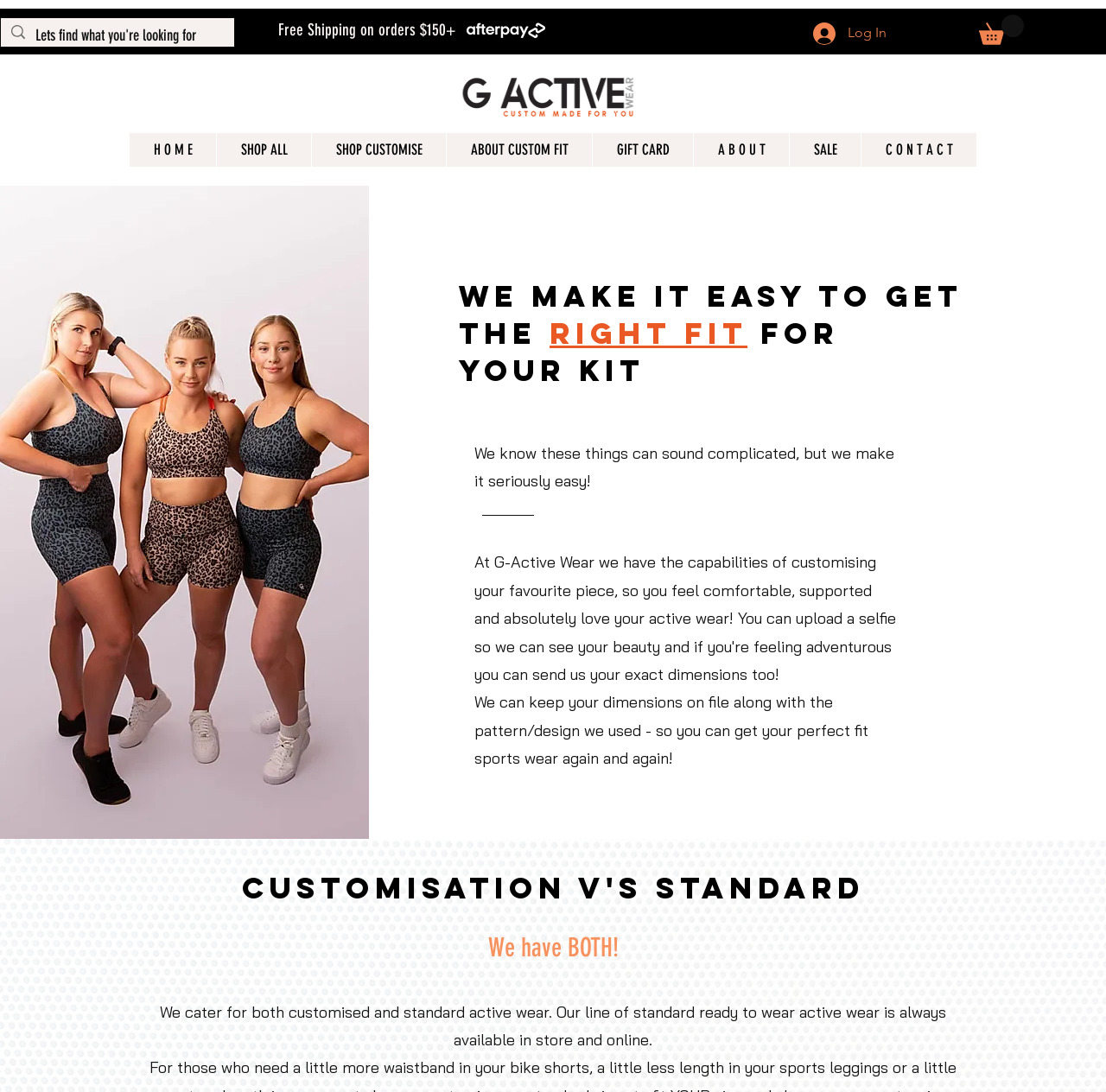Please determine the bounding box of the UI element that matches this description: A B O U T. The coordinates should be given as (top-left x, top-left y, bottom-right x, bottom-right y), with all values between 0 and 1.

[0.627, 0.122, 0.713, 0.152]